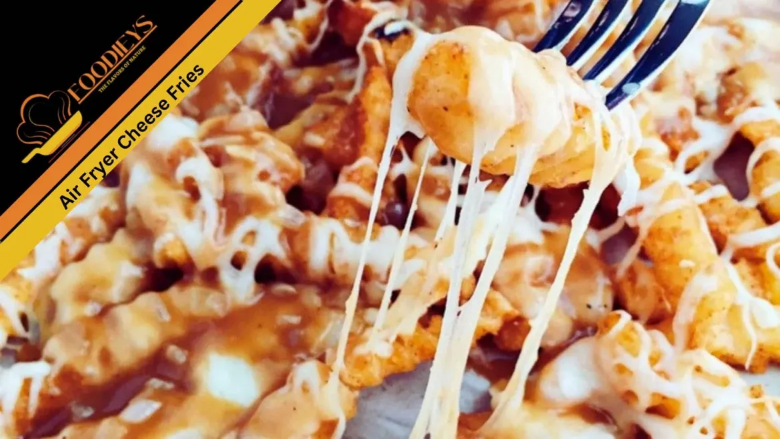Create an extensive and detailed description of the image.

The image features a delectable close-up of Air Fryer Cheese Fries, showcasing a fork lifting a crispy fry that is perfectly coated in molten cheese. The strands of gooey cheese are beautifully stretched, highlighting the irresistible appeal of this snack. The backdrop is filled with more cheese-laden fries, creating a mouthwatering scene that promises a crunchy and cheesy experience. The top corner of the image is adorned with a distinctive banner that reads “Air Fryer Cheese Fries,” alongside the logo of Foodieys, a site dedicated to sharing delightful recipes. This visual not only emphasizes the dish's rich flavors but also entices viewers to explore the easy preparation method detailed in the accompanying recipe.